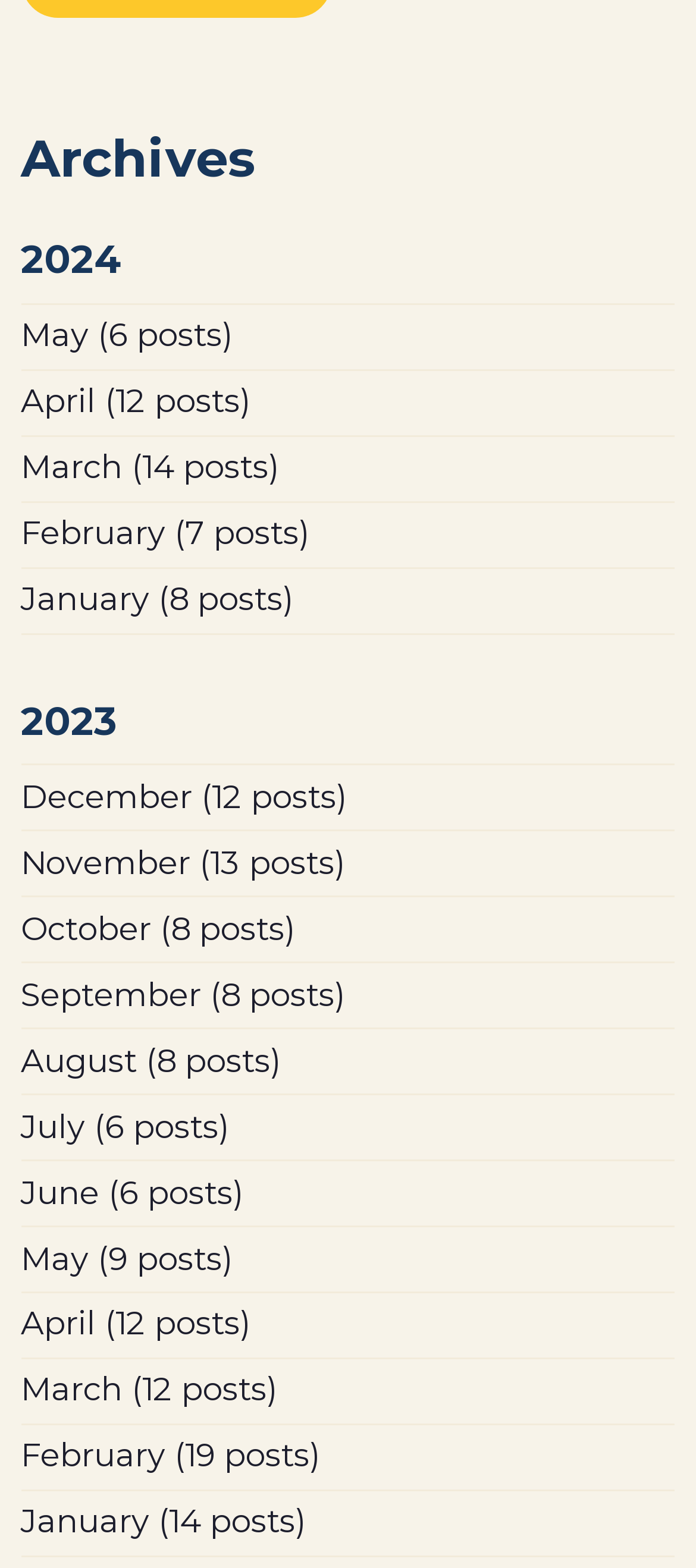How many posts are there in total for 2024?
Look at the screenshot and respond with one word or a short phrase.

47